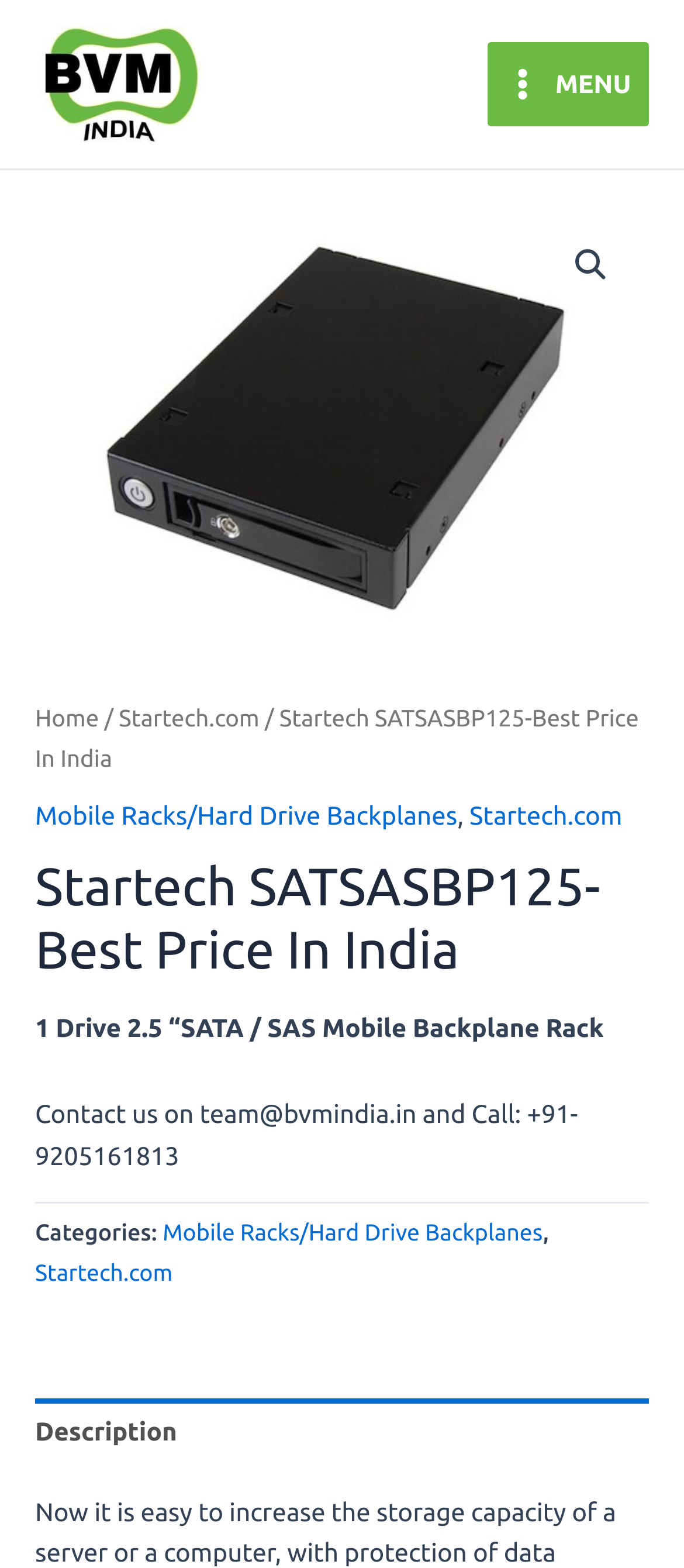Specify the bounding box coordinates (top-left x, top-left y, bottom-right x, bottom-right y) of the UI element in the screenshot that matches this description: alt="| BVM INDIA |"

[0.051, 0.042, 0.295, 0.061]